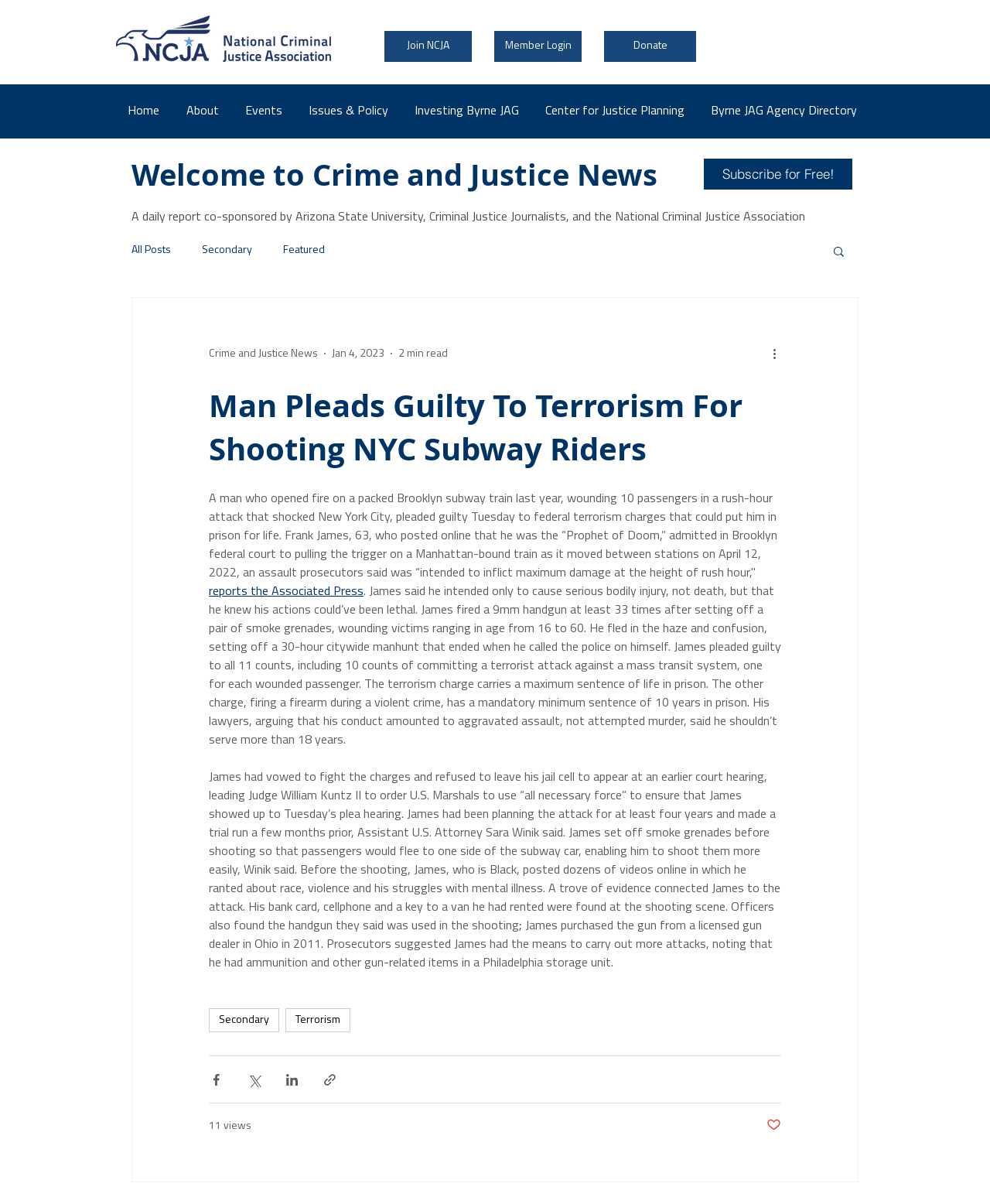From the given element description: "Subscribe for Free!", find the bounding box for the UI element. Provide the coordinates as four float numbers between 0 and 1, in the order [left, top, right, bottom].

[0.711, 0.132, 0.861, 0.157]